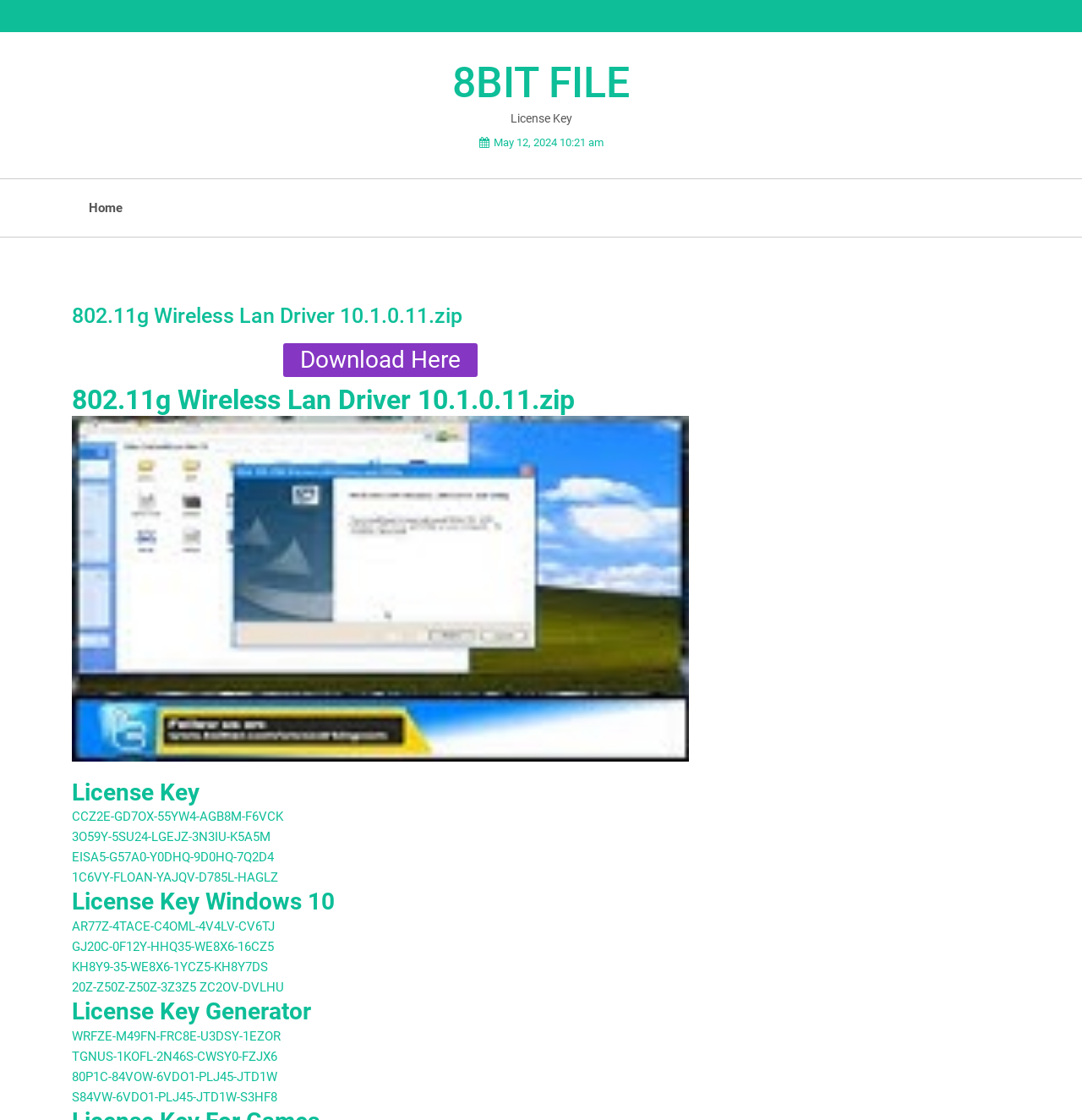Provide a thorough description of the webpage you see.

The webpage appears to be a download page for the 802.11g Wireless Lan Driver 10.1.0.11.zip file, specifically for Acer devices. At the top, there is a heading "8BIT FILE" with a link to the same text. Below this, there is a static text "License Key" and a timestamp "May 12, 2024 10:21 am".

On the left side, there is a navigation link "Home". Below this, there are multiple sections related to the driver download. The first section has a heading "802.11g Wireless Lan Driver 10.1.0.11.zip" and a download button "Download Here". 

Below this section, there is an image of the driver file, followed by a heading "License Key" and multiple static texts displaying different license keys. These license keys are arranged in a vertical list, with each key on a new line. The license keys are categorized into different sections, including "License Key Windows 10" and "License Key Generator", each with its own heading.

Overall, the webpage is focused on providing download and license key information for the 802.11g Wireless Lan Driver 10.1.0.11.zip file.